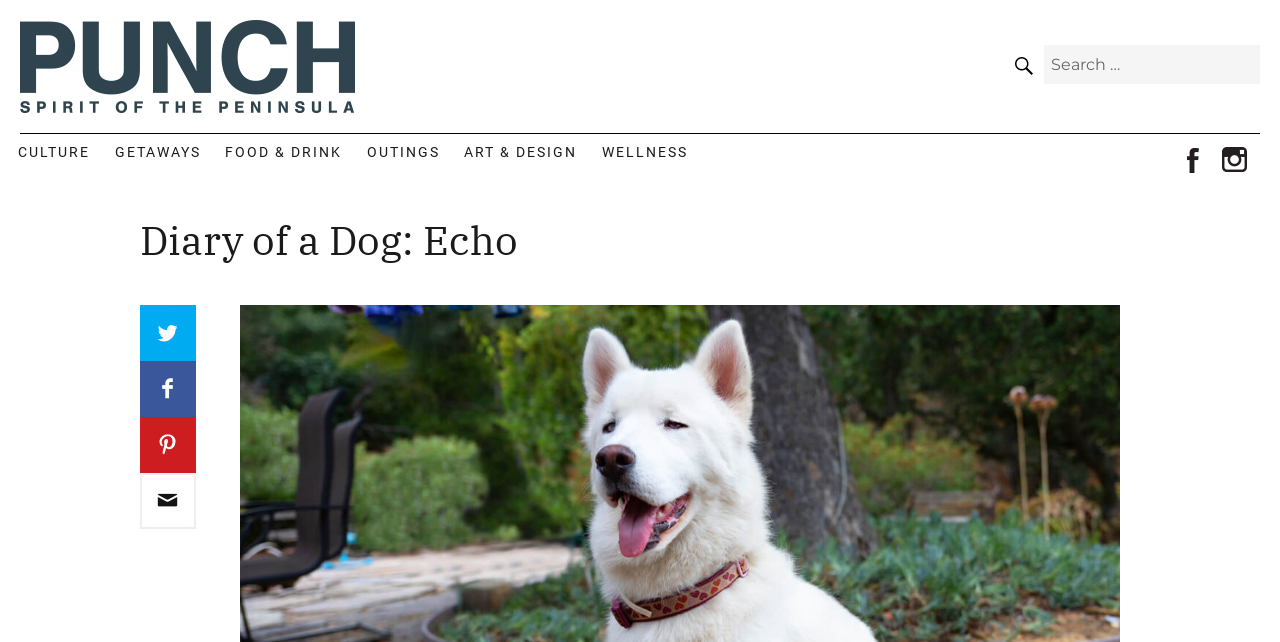Generate a detailed explanation of the webpage's features and information.

The webpage is about a blind dog named Echo, who is training to be an epilepsy service dog. At the top left corner, there is a link. On the top right corner, there is a search bar with a search button and a label "Search for:". Below the search bar, there is a primary navigation menu with six links: "CULTURE", "GETAWAYS", "FOOD & DRINK", "OUTINGS", "ART & DESIGN", and "WELLNESS". 

On the top right corner, there is a social links menu with two links: "facebook" and "instagram". Below the social links menu, there is a header section with a heading "Diary of a Dog: Echo". Below the header, there are four images, stacked vertically, each with a link.